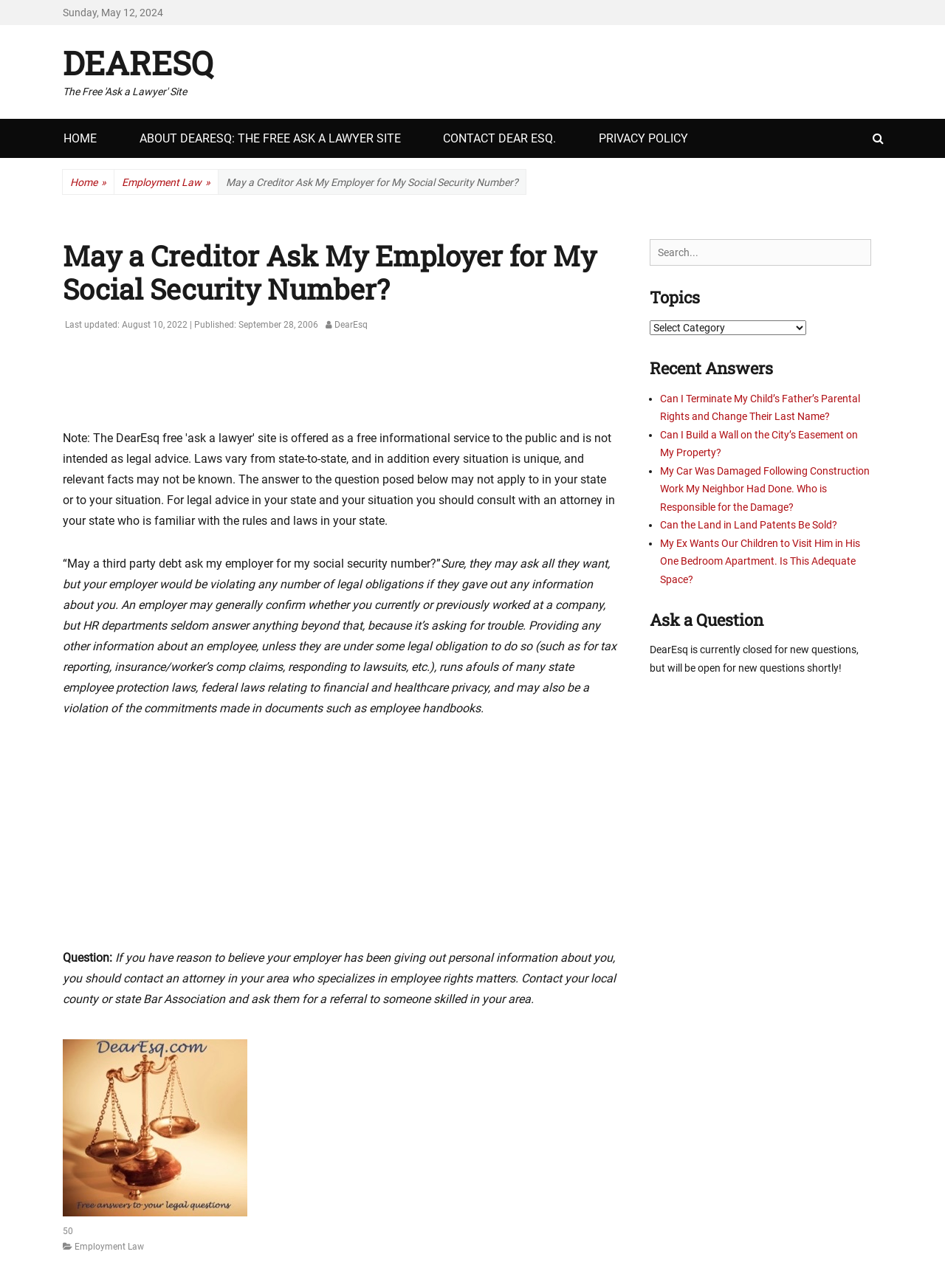What is the category of the article?
Refer to the image and answer the question using a single word or phrase.

Employment Law